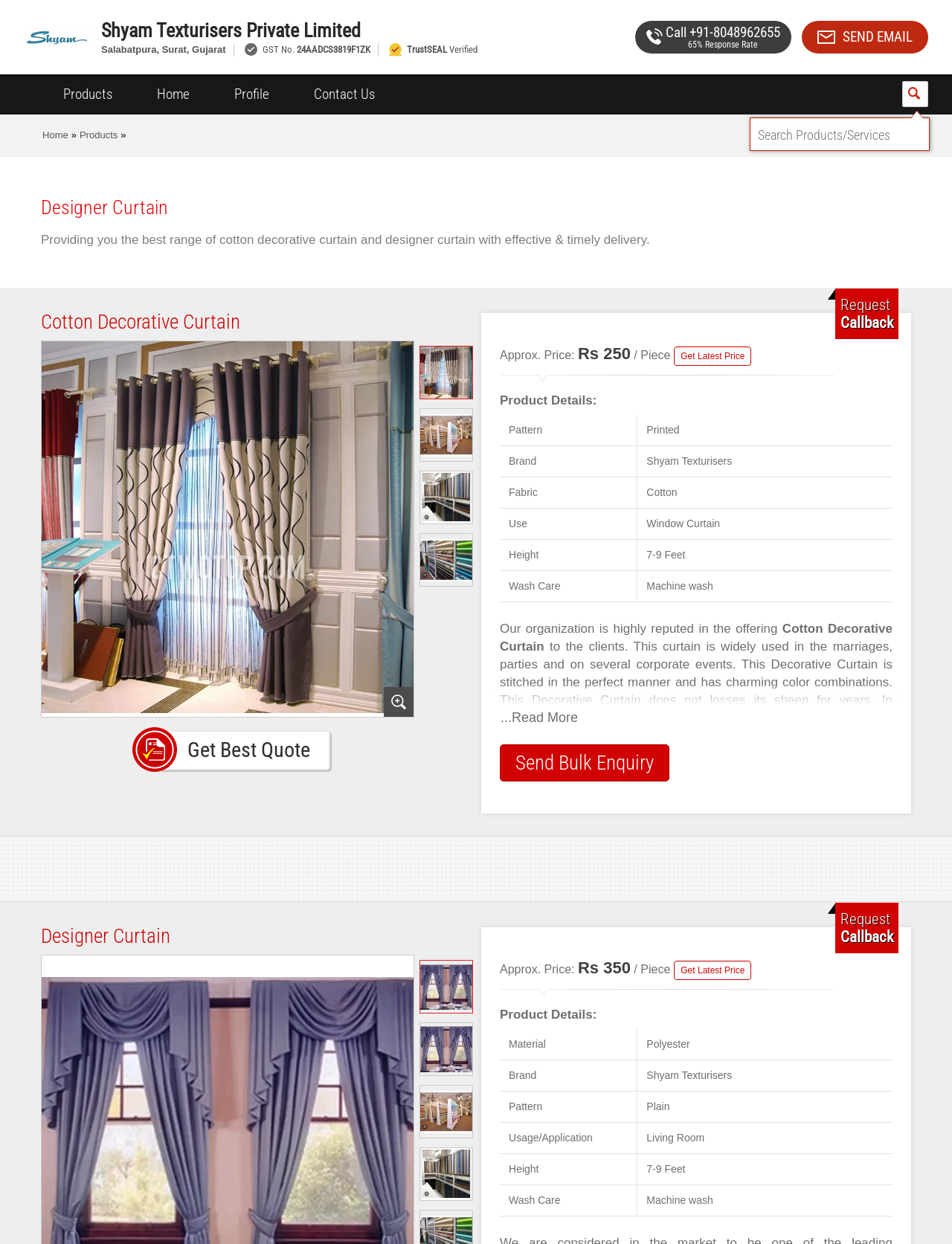Please provide a short answer using a single word or phrase for the question:
What is the company name?

Shyam Texturisers Private Limited